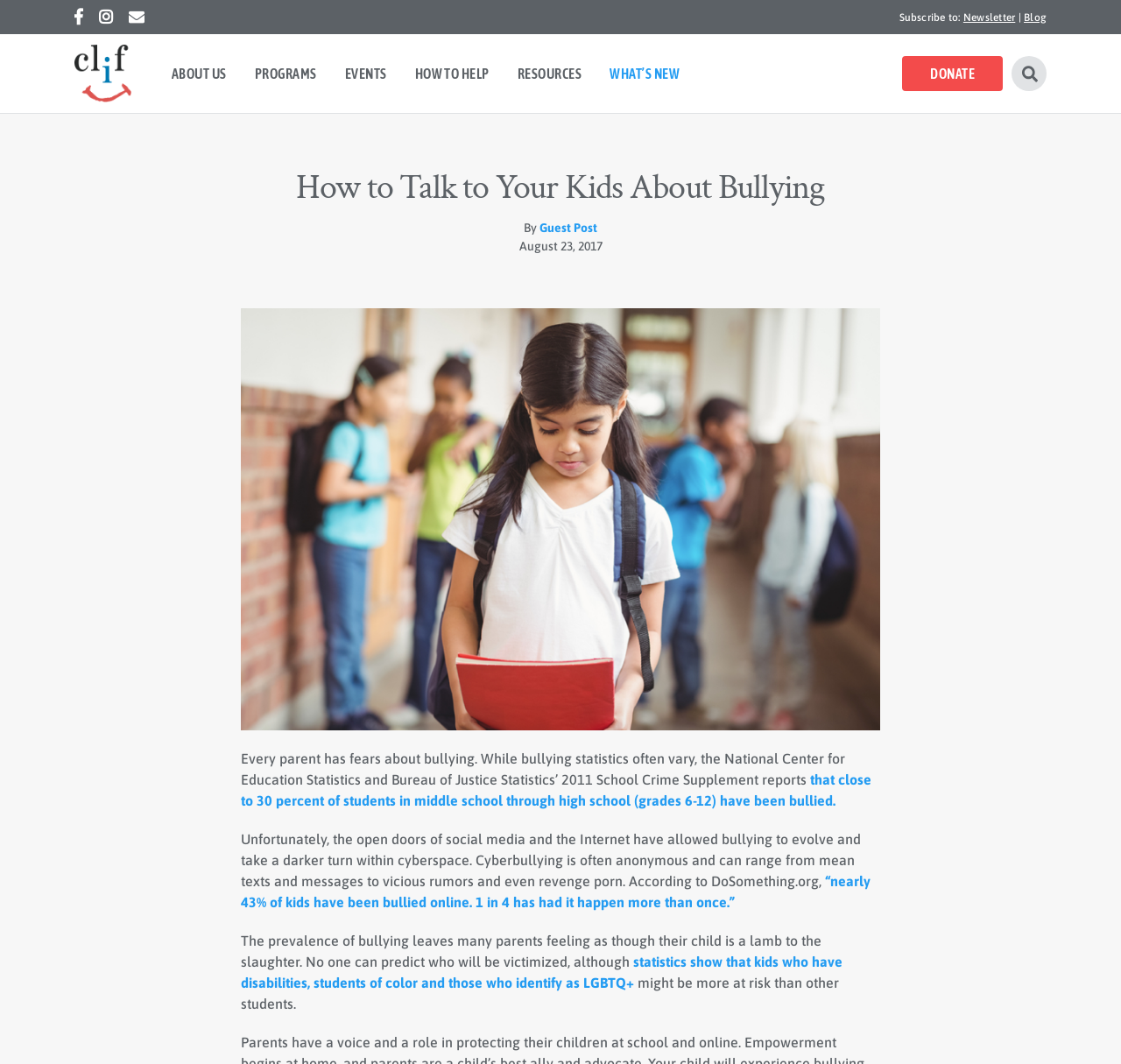Provide an in-depth description of the elements and layout of the webpage.

This webpage is about the Children's Literacy Foundation, with a focus on the topic of bullying. At the top left, there are three social media links, followed by a link to the foundation's name. On the top right, there is a section with links to subscribe to a newsletter, blog, and other options. 

Below this, there is a navigation menu with buttons for "About Us", "Programs", "Events", "How to Help", "Resources", and "What's New". On the far right, there is a "Donate" link and a search bar.

The main content of the page is an article titled "How to Talk to Your Kids About Bullying". The article is written by a guest author and was published on August 23, 2017. The article discusses the prevalence of bullying, including cyberbullying, and how it affects students, particularly those with disabilities, students of color, and those who identify as LGBTQ+. The article aims to provide guidance to parents on how to help their children thrive and survive during these volatile years.